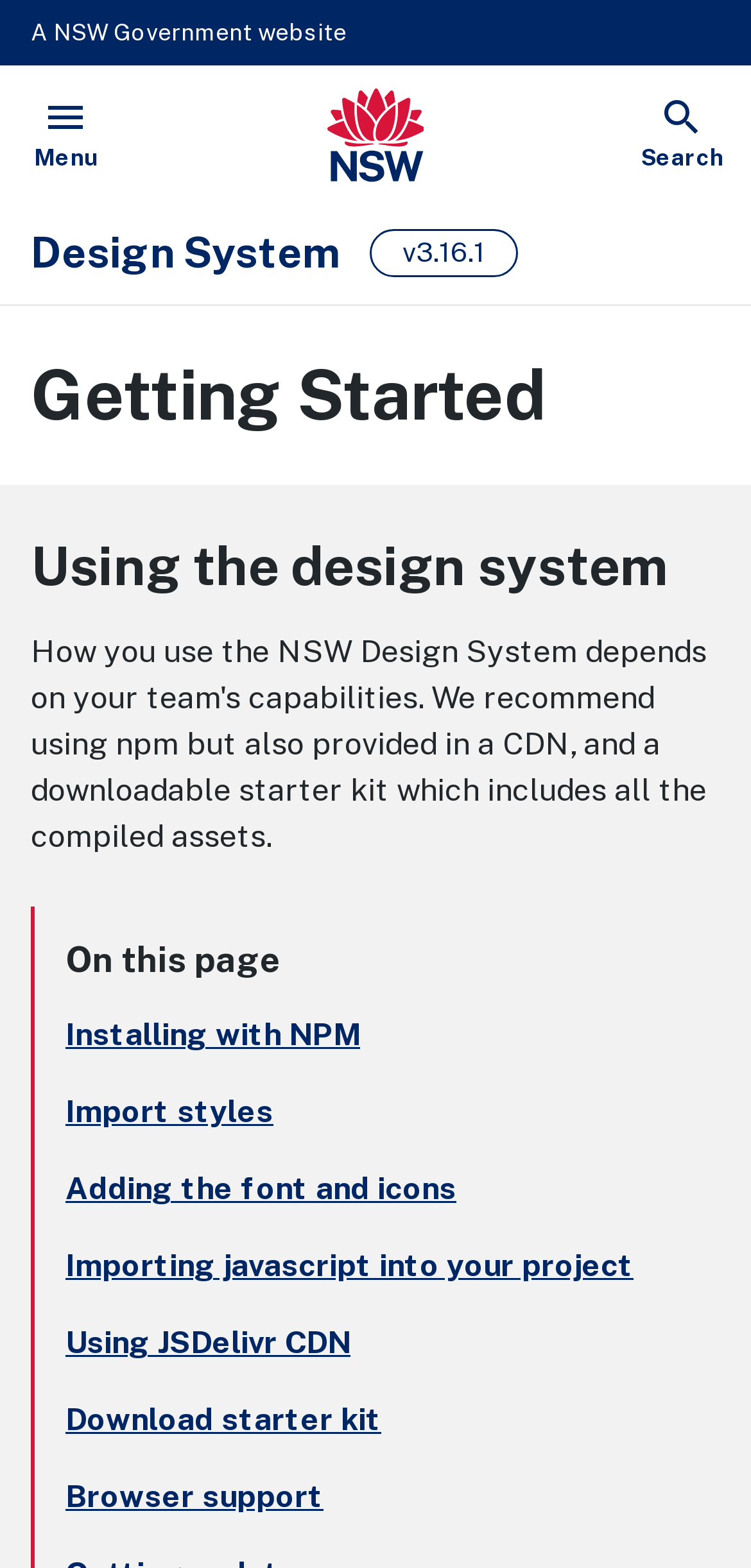Given the element description "Adding the font and icons", identify the bounding box of the corresponding UI element.

[0.087, 0.747, 0.608, 0.77]